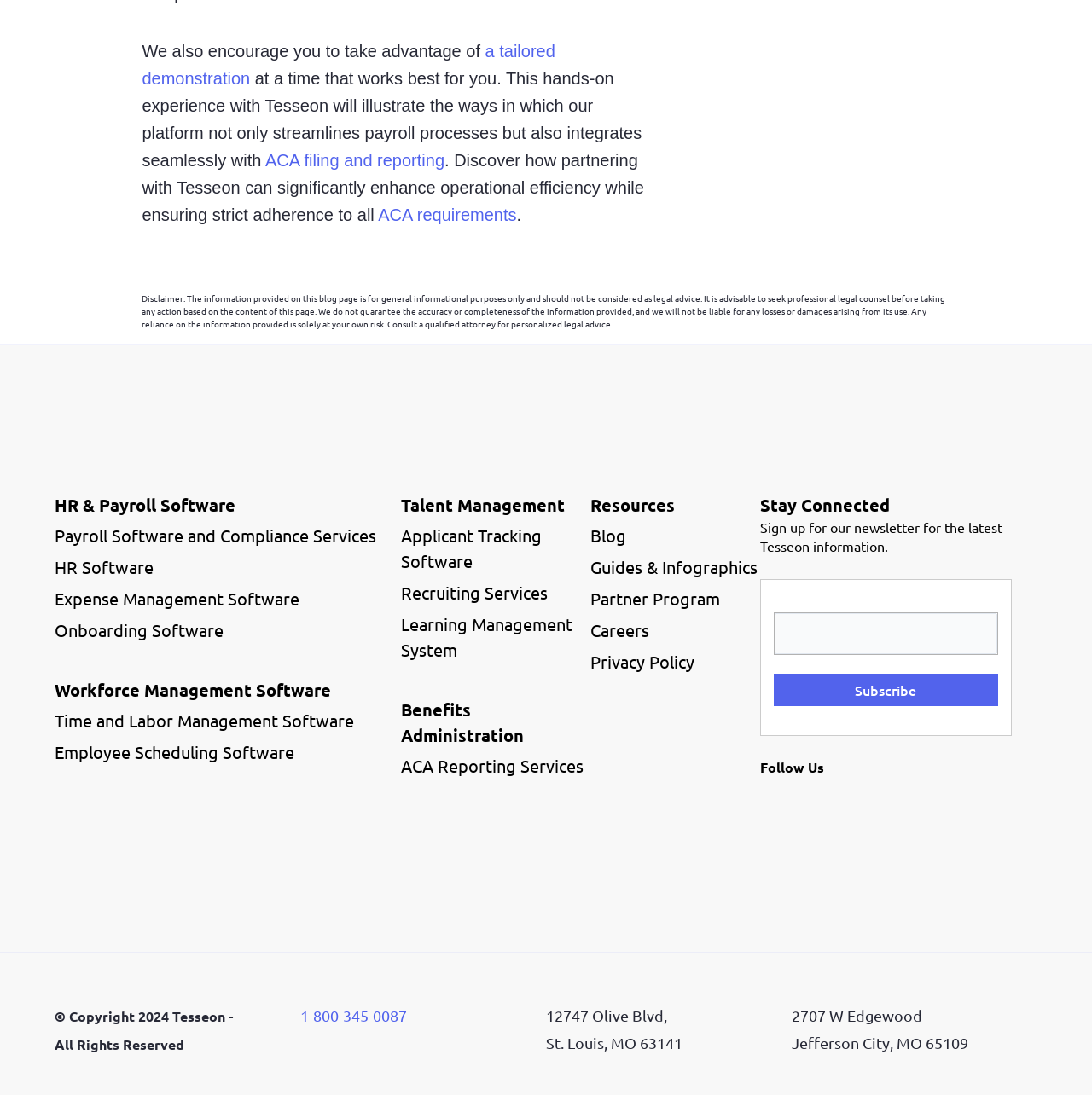What is the address of the St. Louis office?
Look at the image and answer the question using a single word or phrase.

12747 Olive Blvd, St. Louis, MO 63141